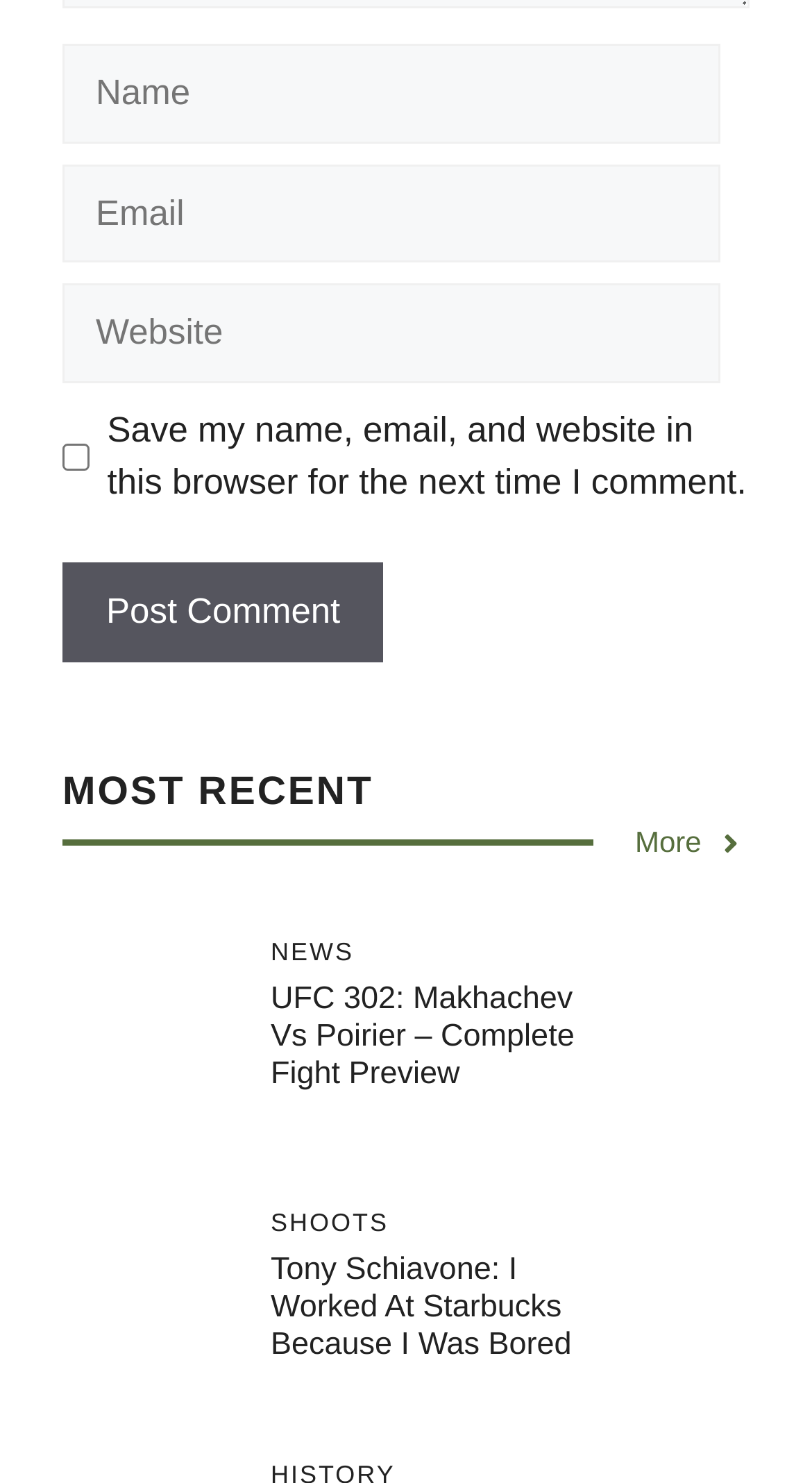What is the title of the first article? Examine the screenshot and reply using just one word or a brief phrase.

UFC 302: Makhachev Vs Poirier